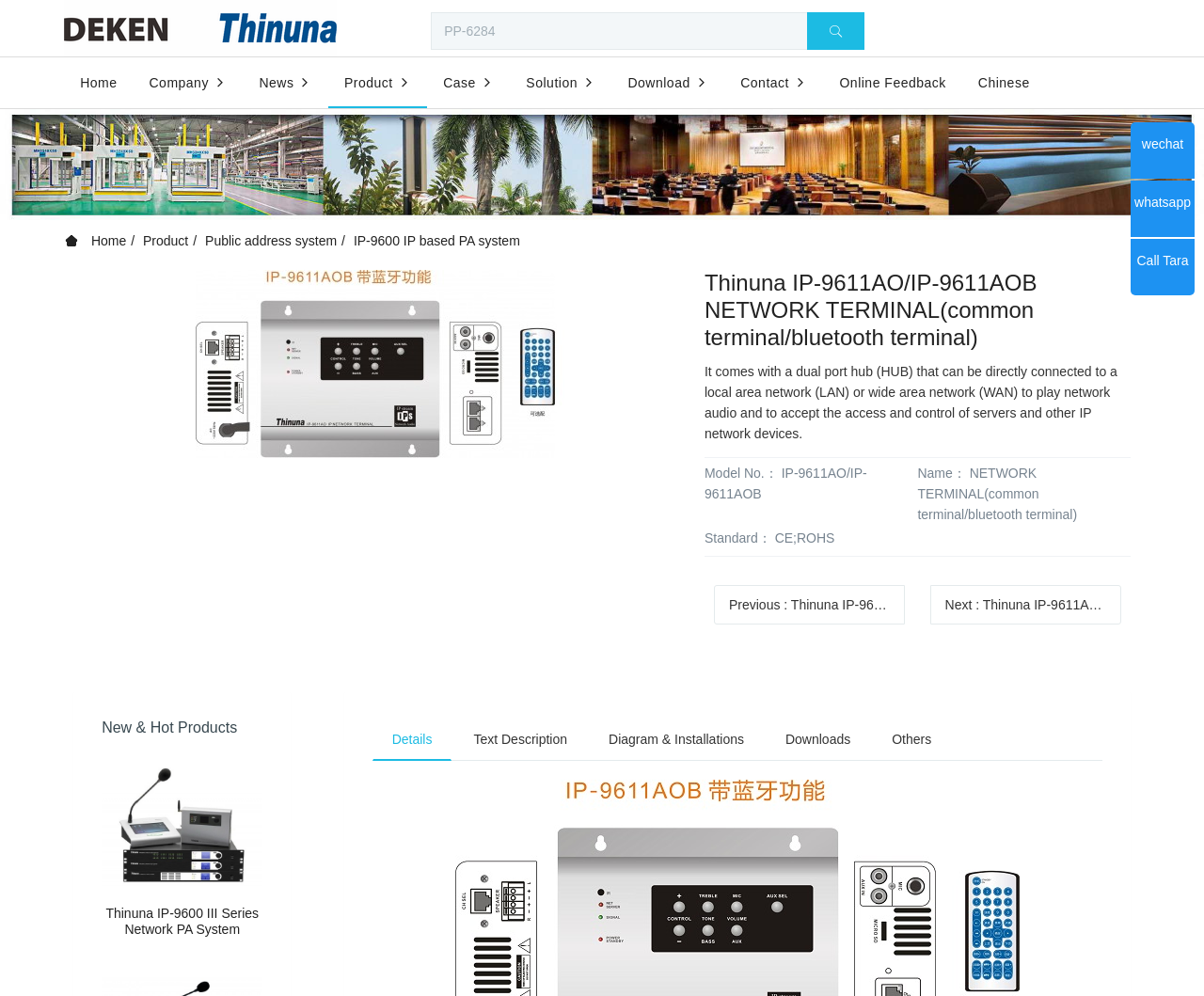Pinpoint the bounding box coordinates of the clickable area necessary to execute the following instruction: "Explore Sportswear". The coordinates should be given as four float numbers between 0 and 1, namely [left, top, right, bottom].

None